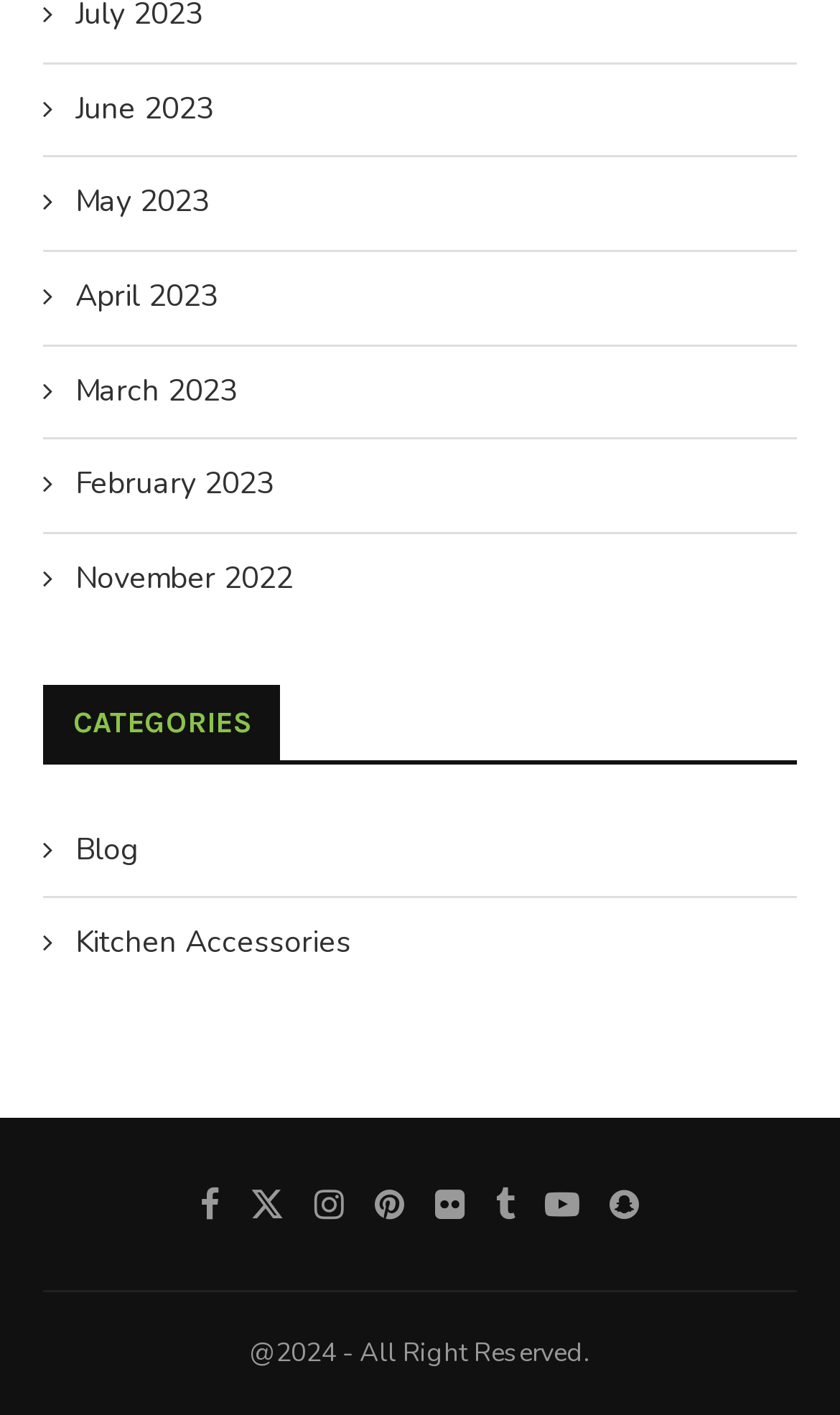Please locate the bounding box coordinates of the element that should be clicked to achieve the given instruction: "Go to Blog".

[0.051, 0.585, 0.949, 0.615]